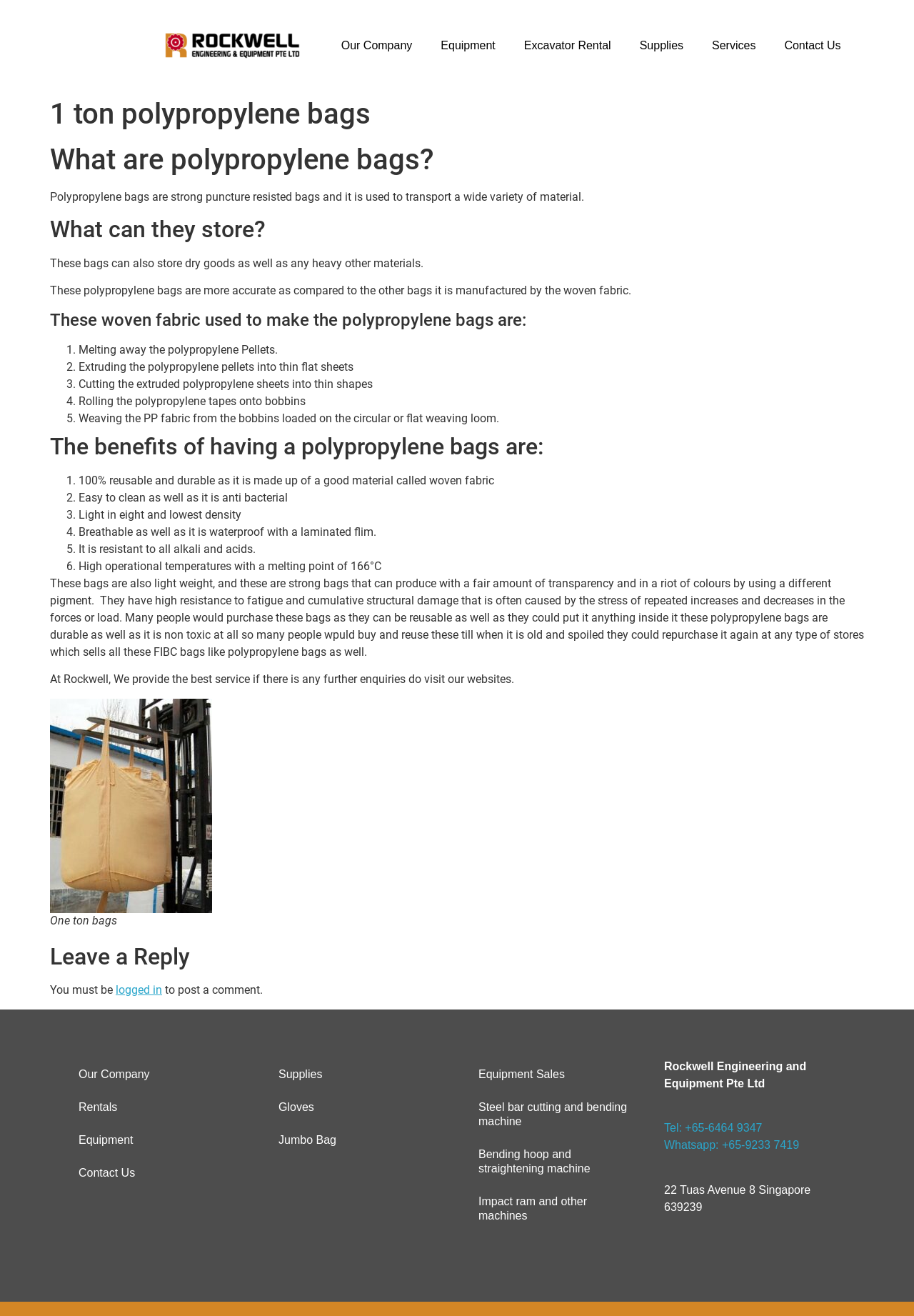Identify the bounding box coordinates of the specific part of the webpage to click to complete this instruction: "Click on the 'Jumbo Bag' link".

[0.289, 0.854, 0.492, 0.879]